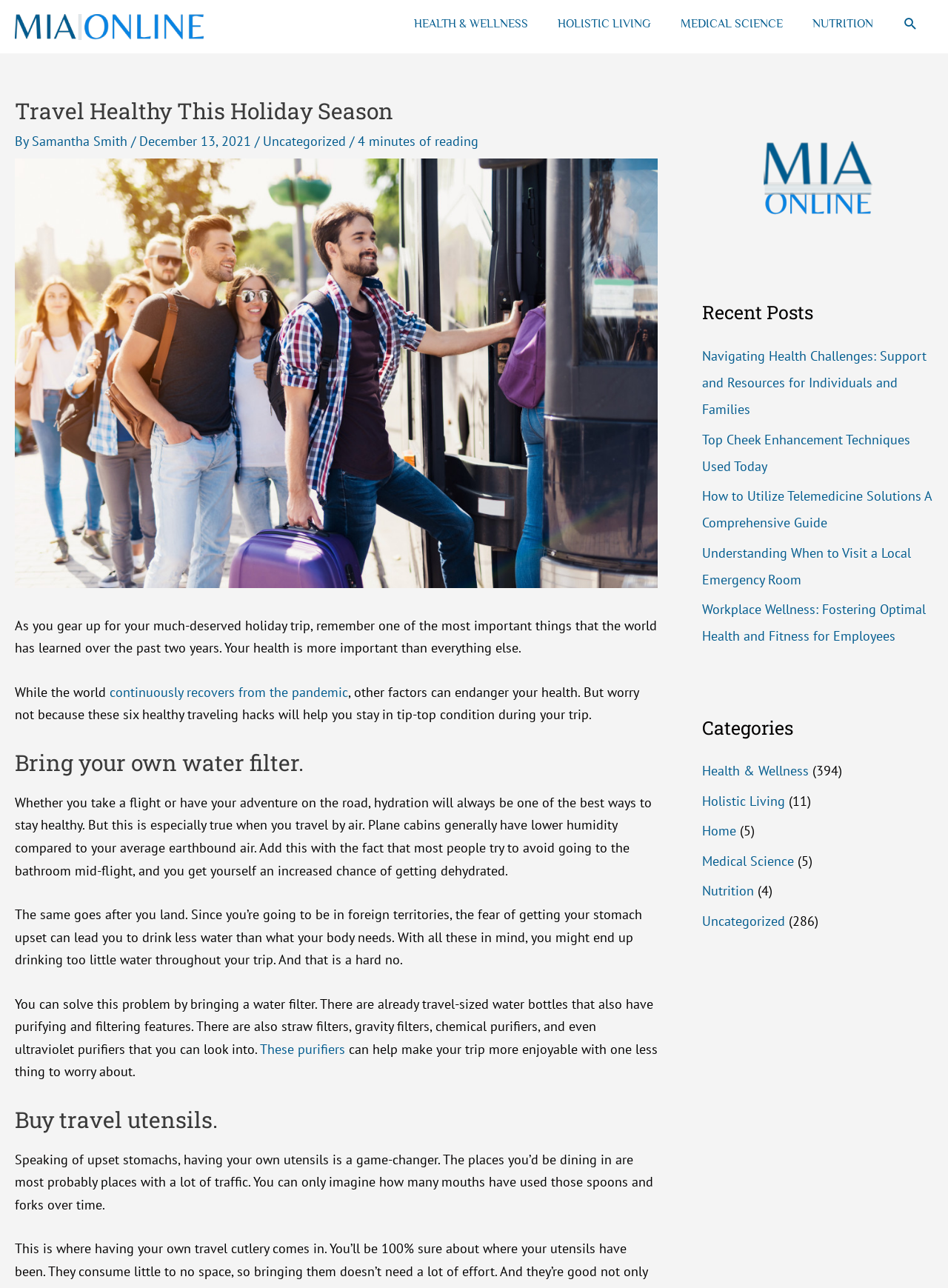What is the topic of the article?
Using the information from the image, answer the question thoroughly.

The article's title is '6 Health Hacks for Traveling' and it discusses tips for staying healthy while traveling, as indicated by the headings and text content of the webpage.